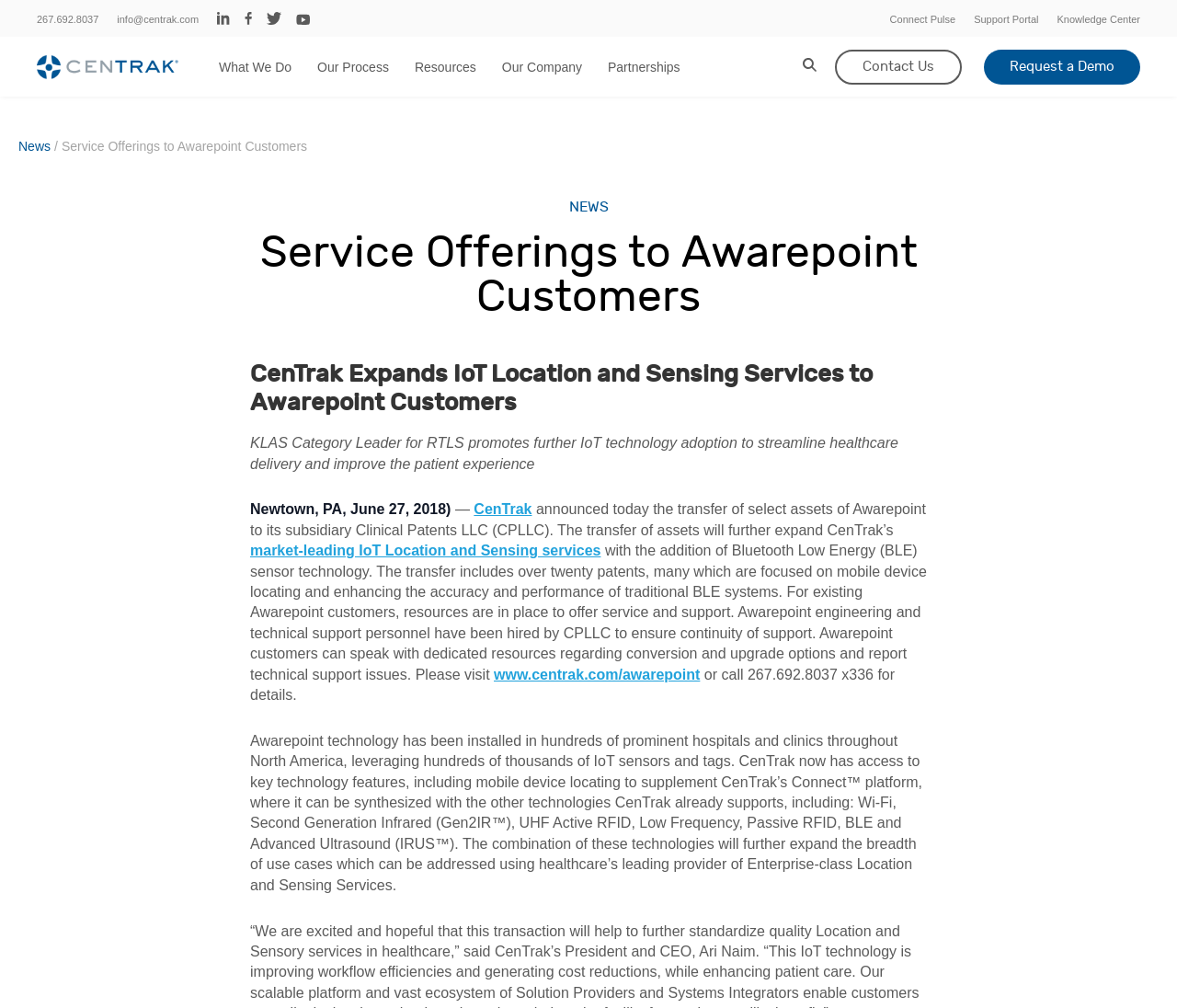Carefully examine the image and provide an in-depth answer to the question: What is the phone number for details?

The phone number is mentioned in the text as a contact for Awarepoint customers to get details about the service and support.